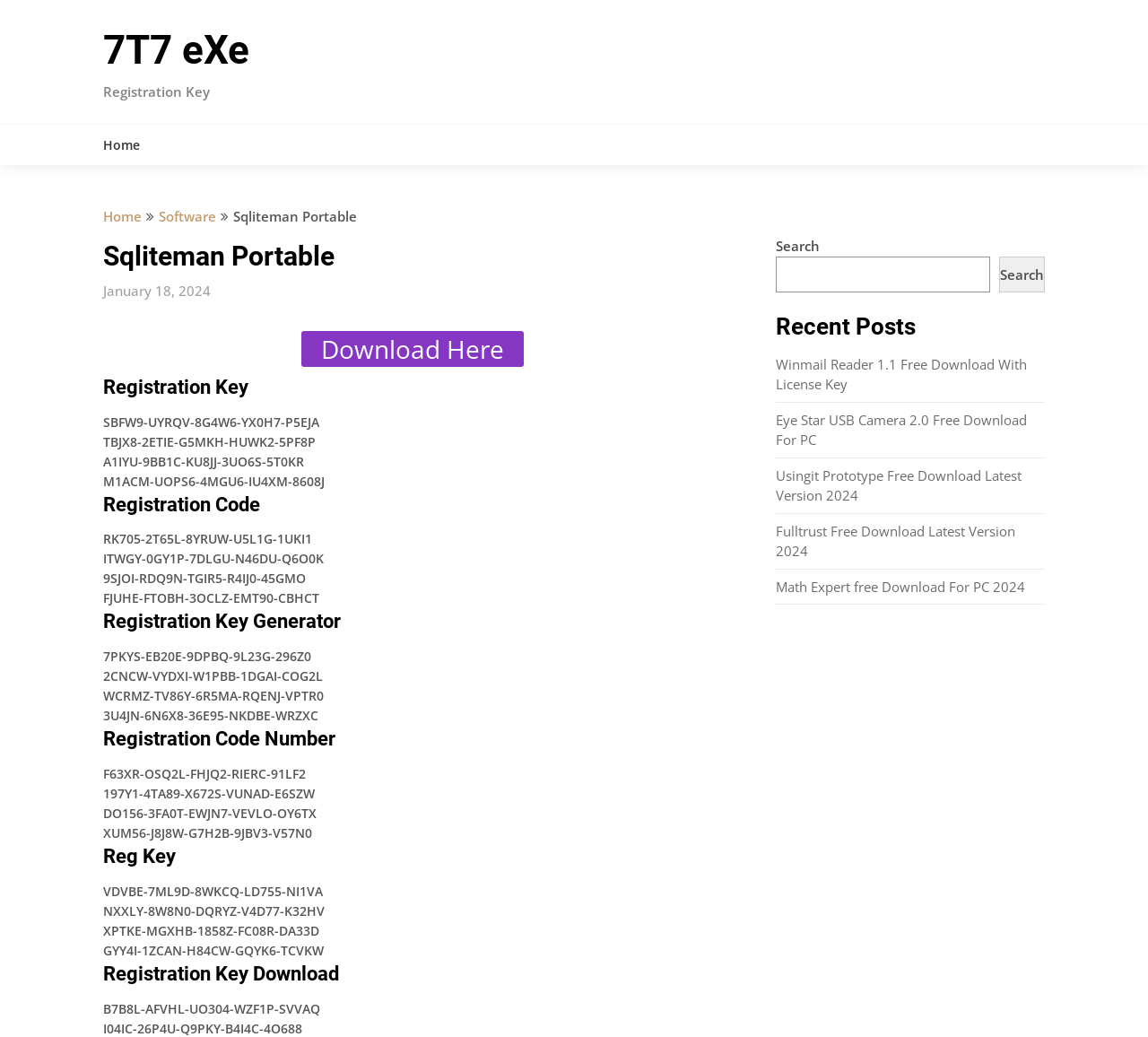Given the description of the UI element: "Home", predict the bounding box coordinates in the form of [left, top, right, bottom], with each value being a float between 0 and 1.

[0.09, 0.12, 0.138, 0.159]